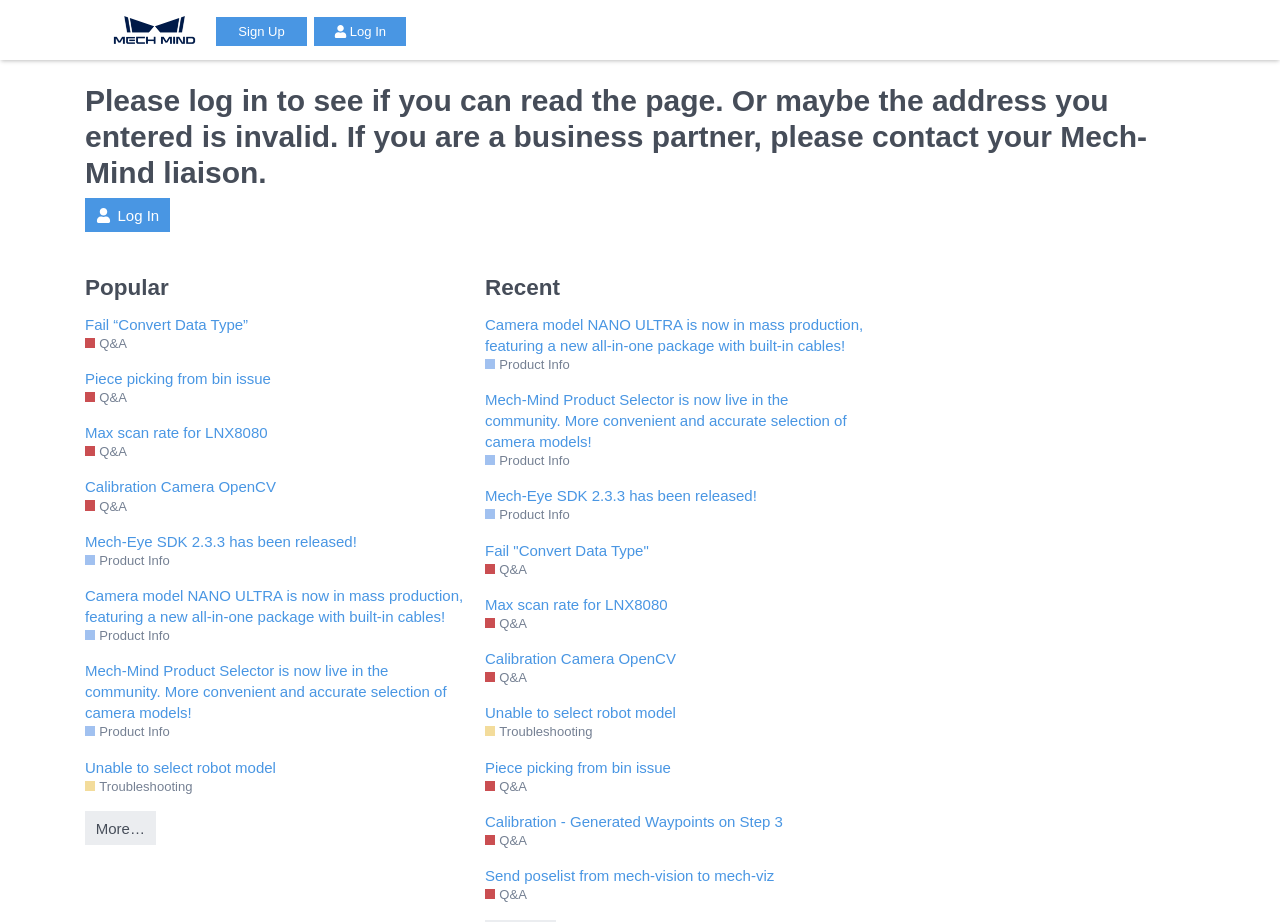What type of information can be found in the 'Q&A' section?
Refer to the image and respond with a one-word or short-phrase answer.

Product use and technical details